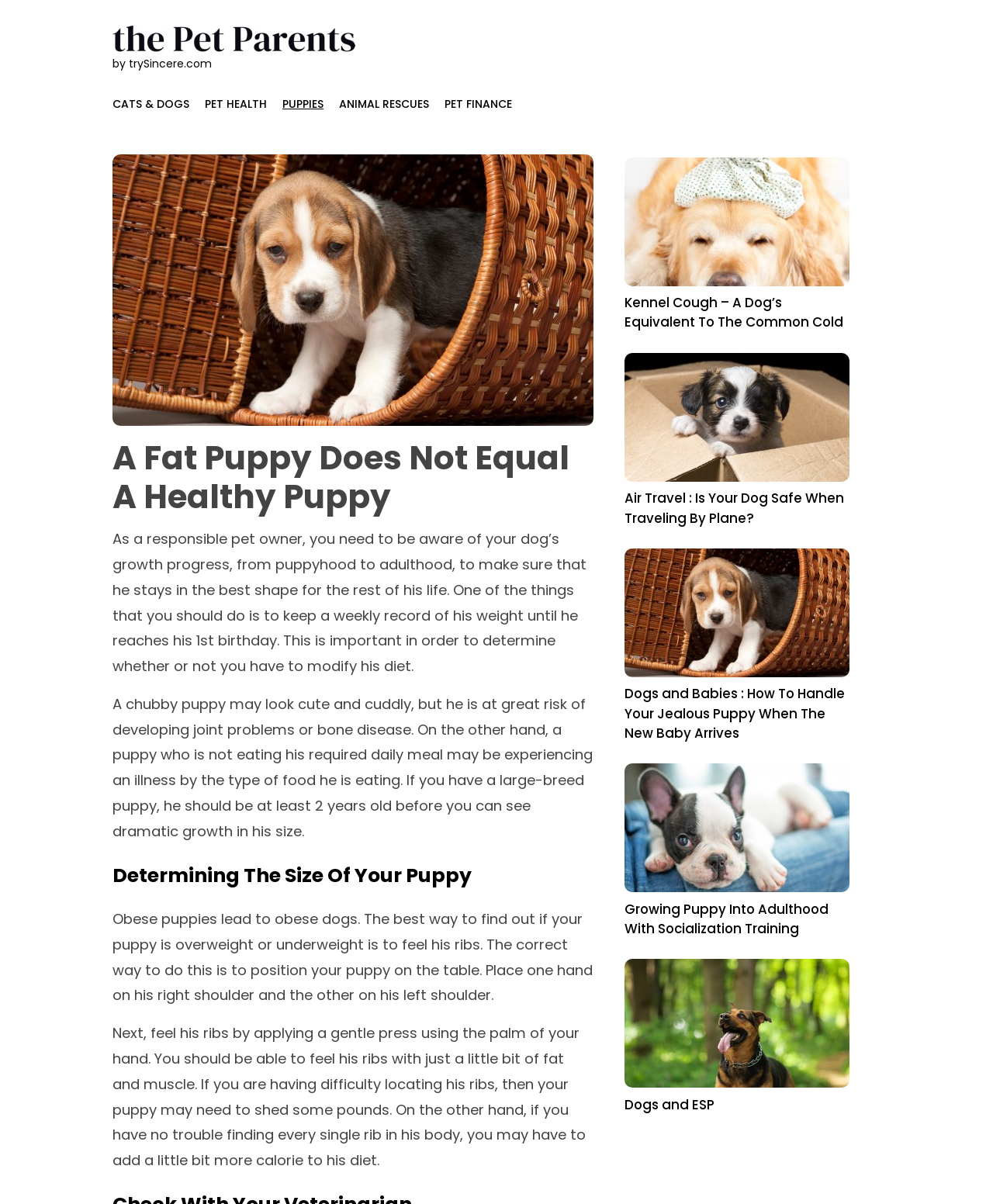Respond with a single word or phrase to the following question: How can you determine if your puppy is overweight or underweight?

By feeling its ribs